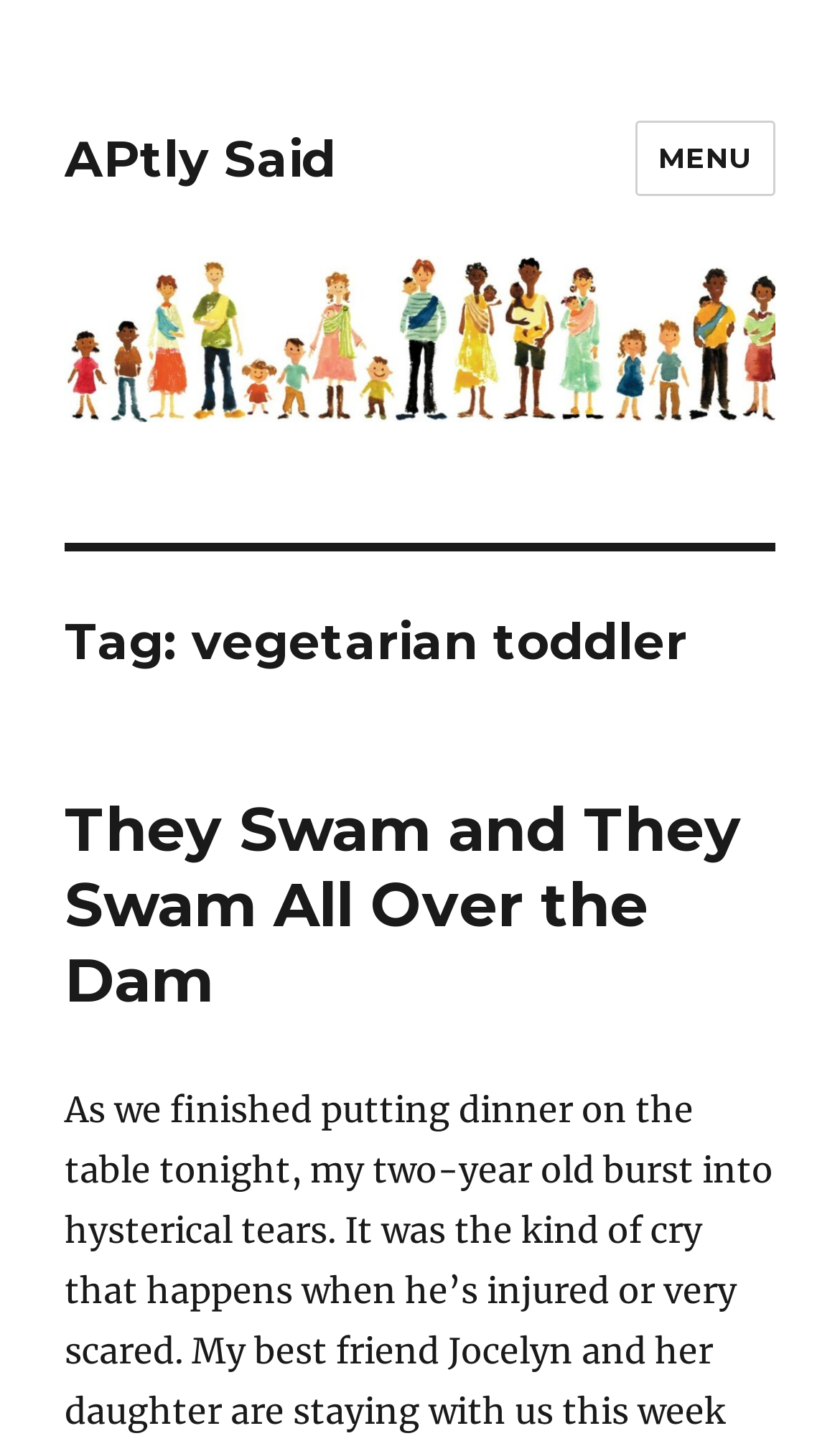Determine the webpage's heading and output its text content.

Tag: vegetarian toddler